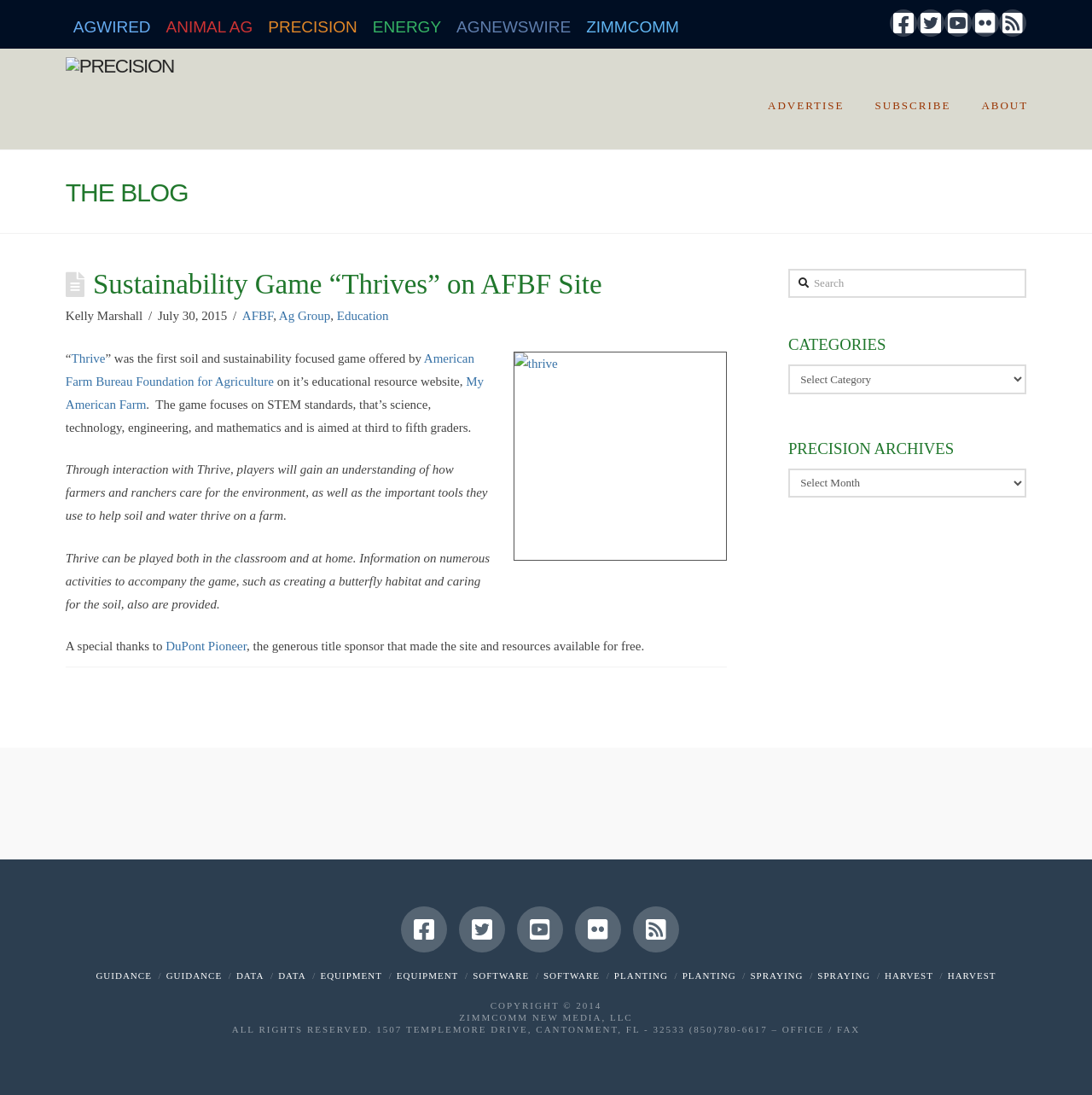What is the purpose of the game Thrive?
Please provide a comprehensive answer based on the contents of the image.

The question can be answered by reading the article which mentions that through interaction with Thrive, players will gain an understanding of how farmers and ranchers care for the environment, as well as the important tools they use to help soil and water thrive on a farm.